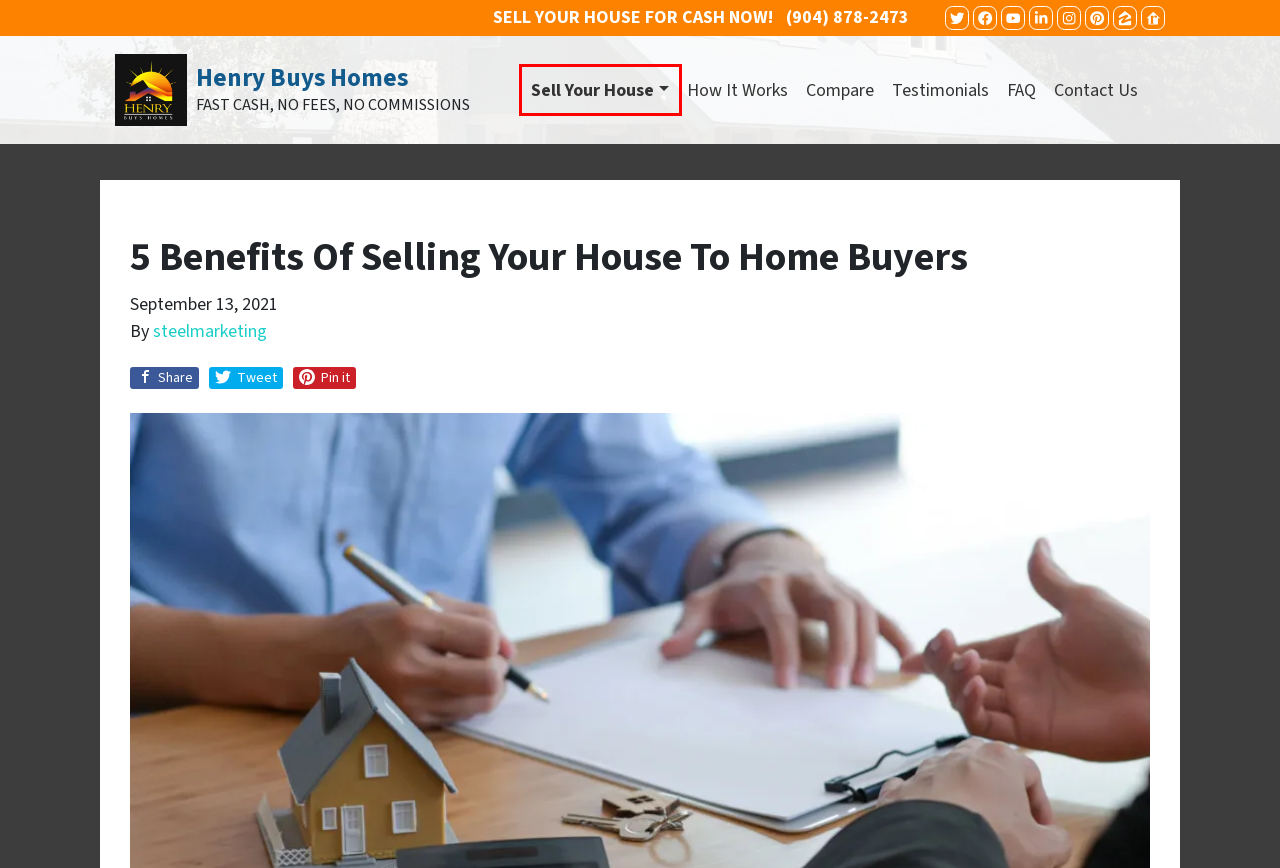You are provided with a screenshot of a webpage that has a red bounding box highlighting a UI element. Choose the most accurate webpage description that matches the new webpage after clicking the highlighted element. Here are your choices:
A. About Henry Buys Homes: Homebuyer in Jacksonville, Fl
B. Privacy Policy | Henry Buys Homes
C. Sell Your Jacksonville’s House Fast | Henry Buys Homes
D. Online Marketing For Real Estate Investors | SEO, PPC, FB Ads & Web Design | Steel Marketing
E. Frequently Asked Questions | Henry Buys Homes
F. We Buy Houses in Jacksonville, FL | Henry Buys Homes
G. Real Estate Investor Websites - Carrot
H. Contact Jacksonville, FL, Home Buyers | Henry Buys Homes

C